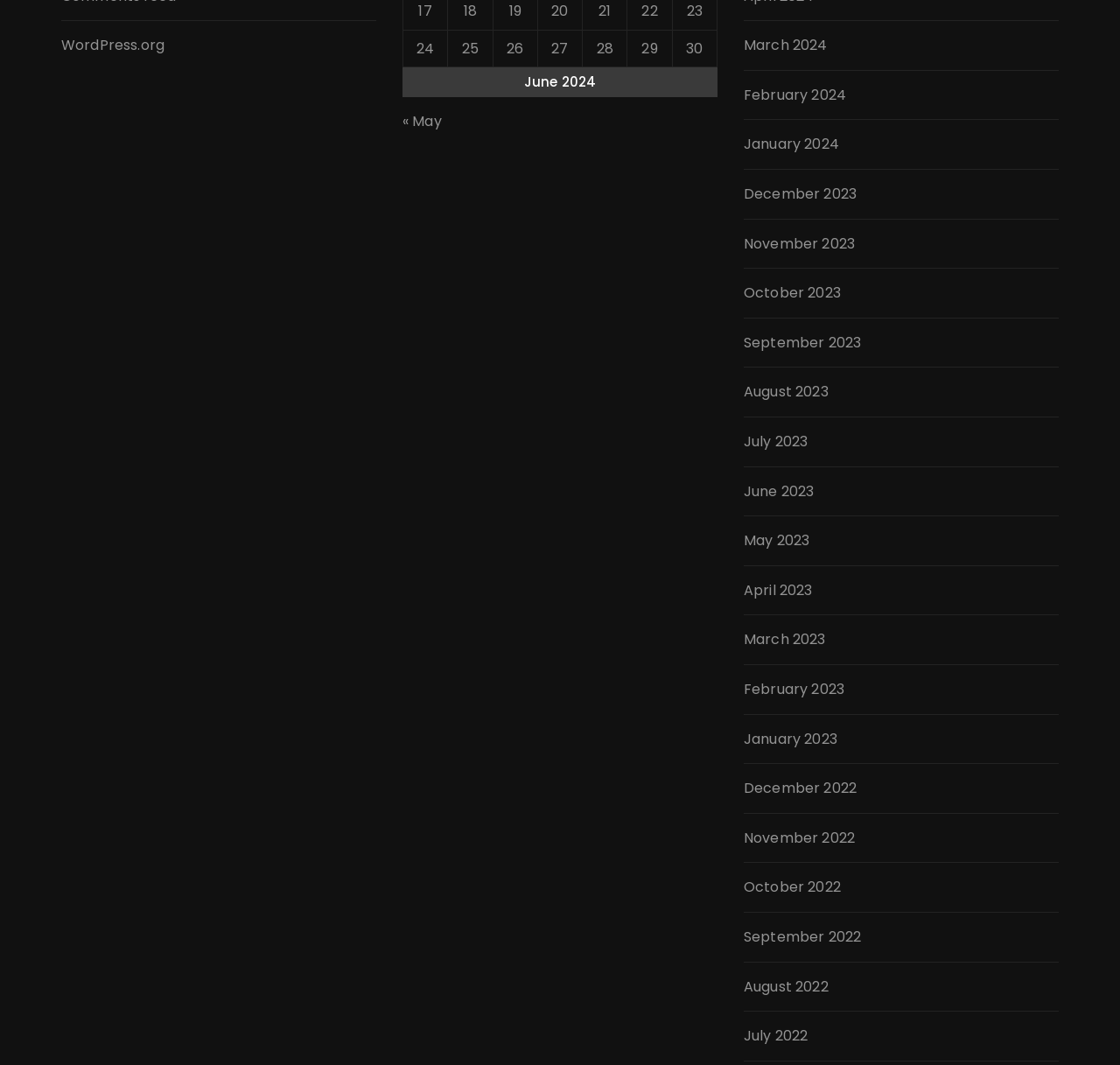Extract the bounding box coordinates of the UI element described by: "WordPress.org". The coordinates should include four float numbers ranging from 0 to 1, e.g., [left, top, right, bottom].

[0.055, 0.033, 0.147, 0.052]